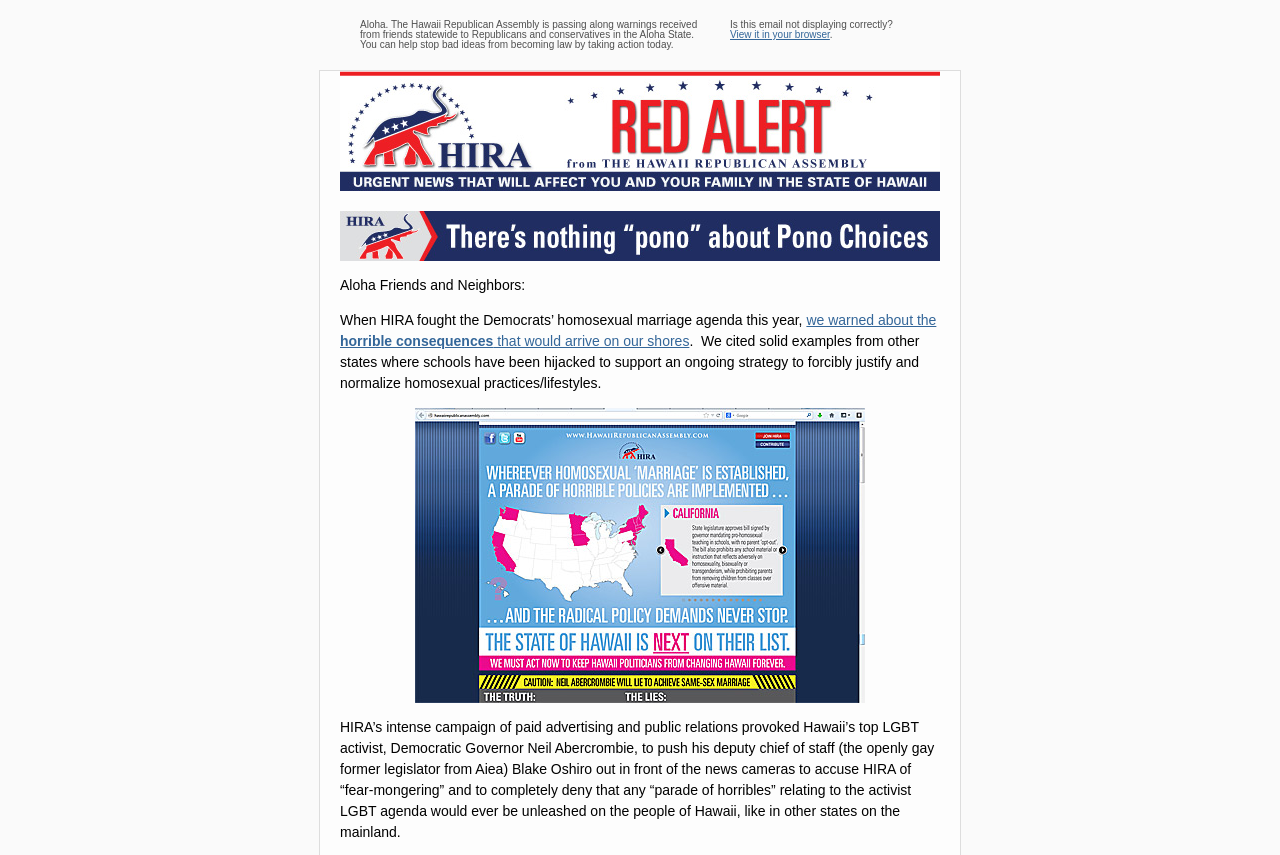What is the topic of concern mentioned on the webpage?
Please look at the screenshot and answer in one word or a short phrase.

Homosexual practices/lifestyles